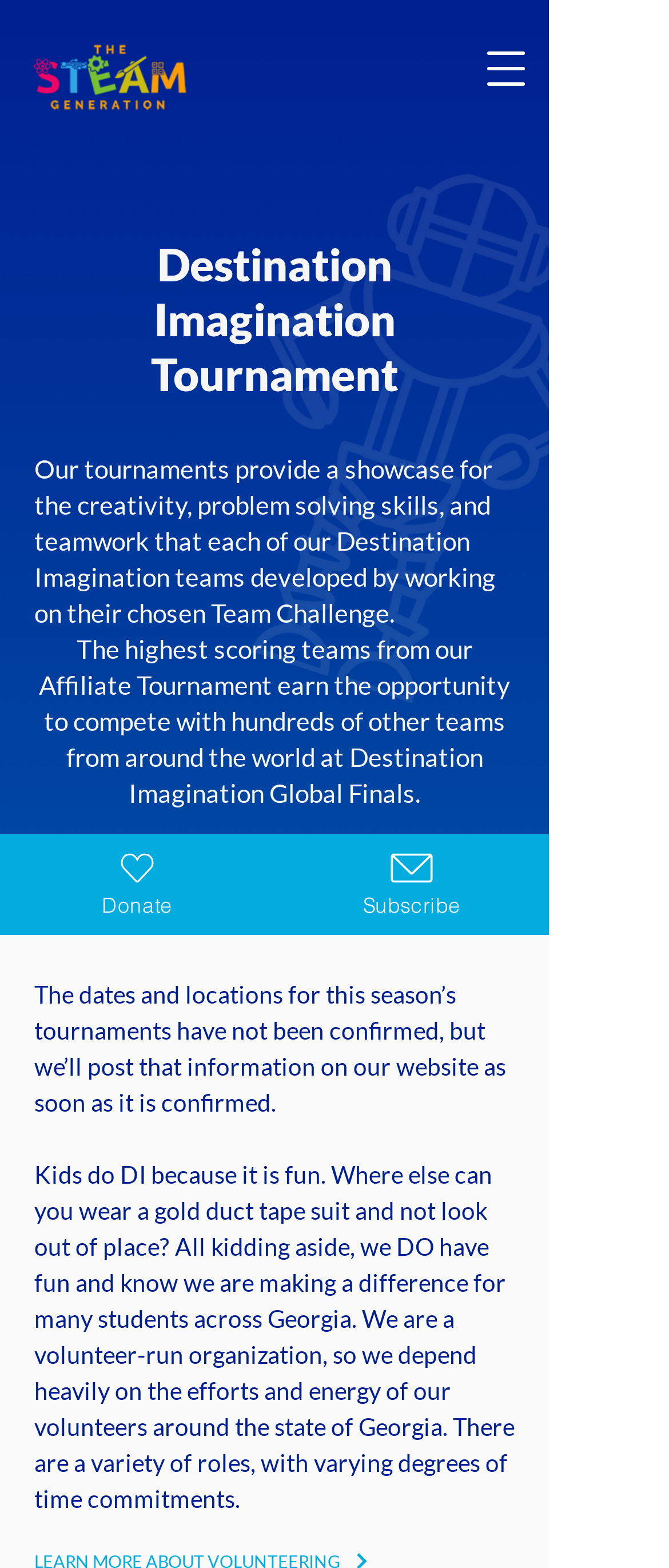What is the highest scoring teams' opportunity?
Look at the image and construct a detailed response to the question.

According to the webpage, the highest scoring teams from the Affiliate Tournament earn the opportunity to compete with hundreds of other teams from around the world at Destination Imagination Global Finals.